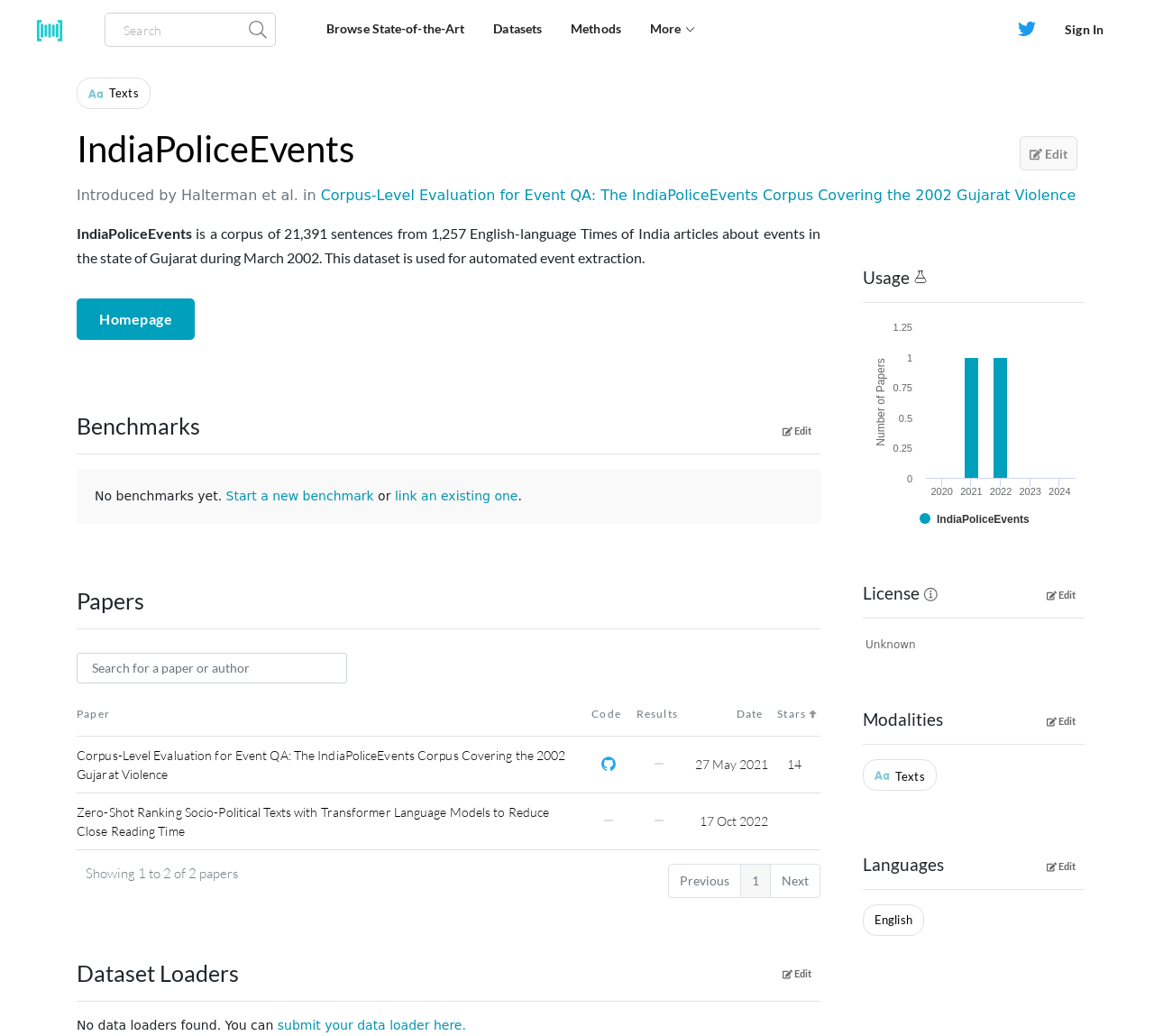Give a short answer using one word or phrase for the question:
What is the date of the first paper listed?

27 May 2021